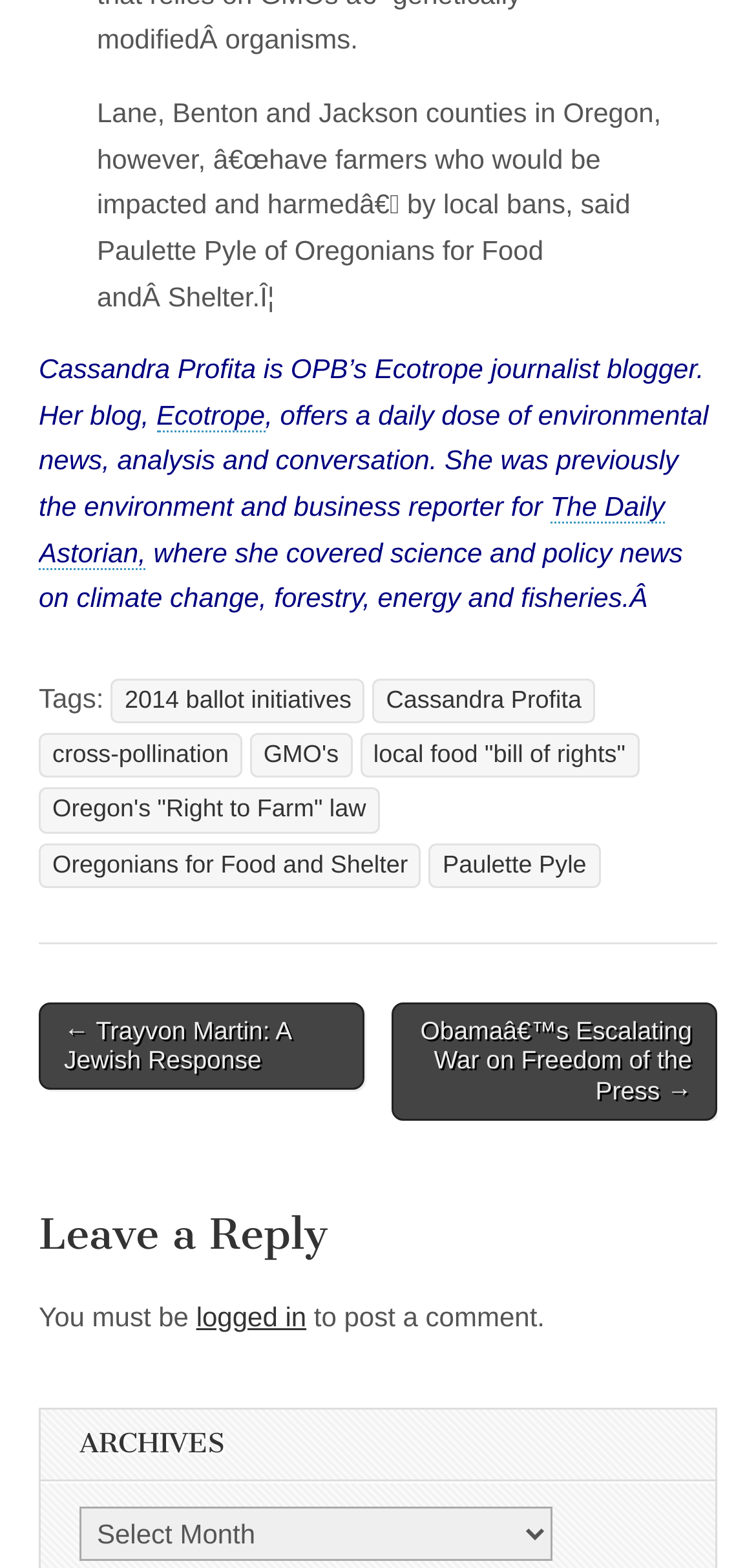Find the bounding box coordinates of the clickable region needed to perform the following instruction: "Click on the link to Cassandra Profita". The coordinates should be provided as four float numbers between 0 and 1, i.e., [left, top, right, bottom].

[0.493, 0.433, 0.787, 0.461]